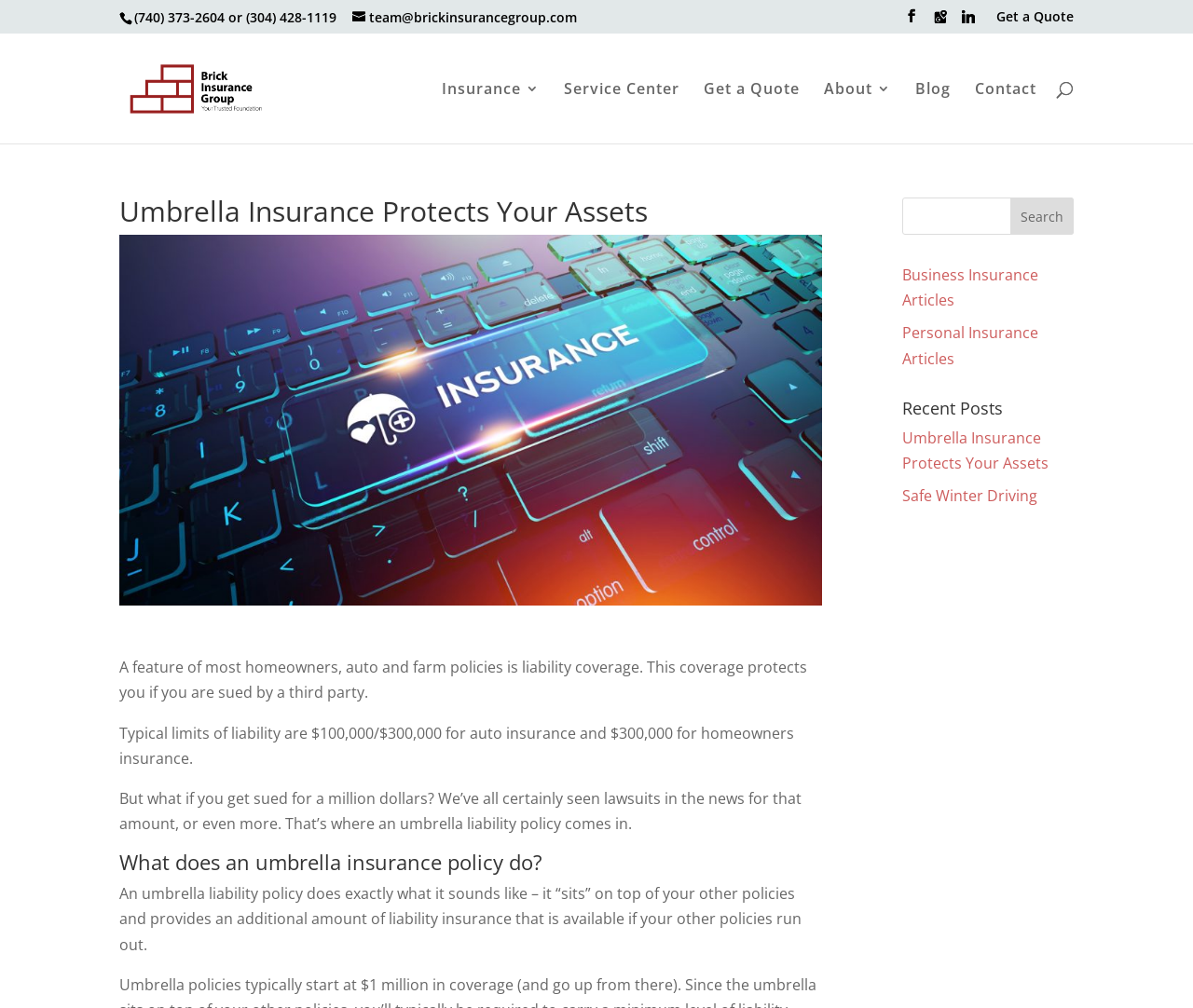Predict the bounding box of the UI element based on this description: "Umbrella Insurance Protects Your Assets".

[0.756, 0.424, 0.879, 0.469]